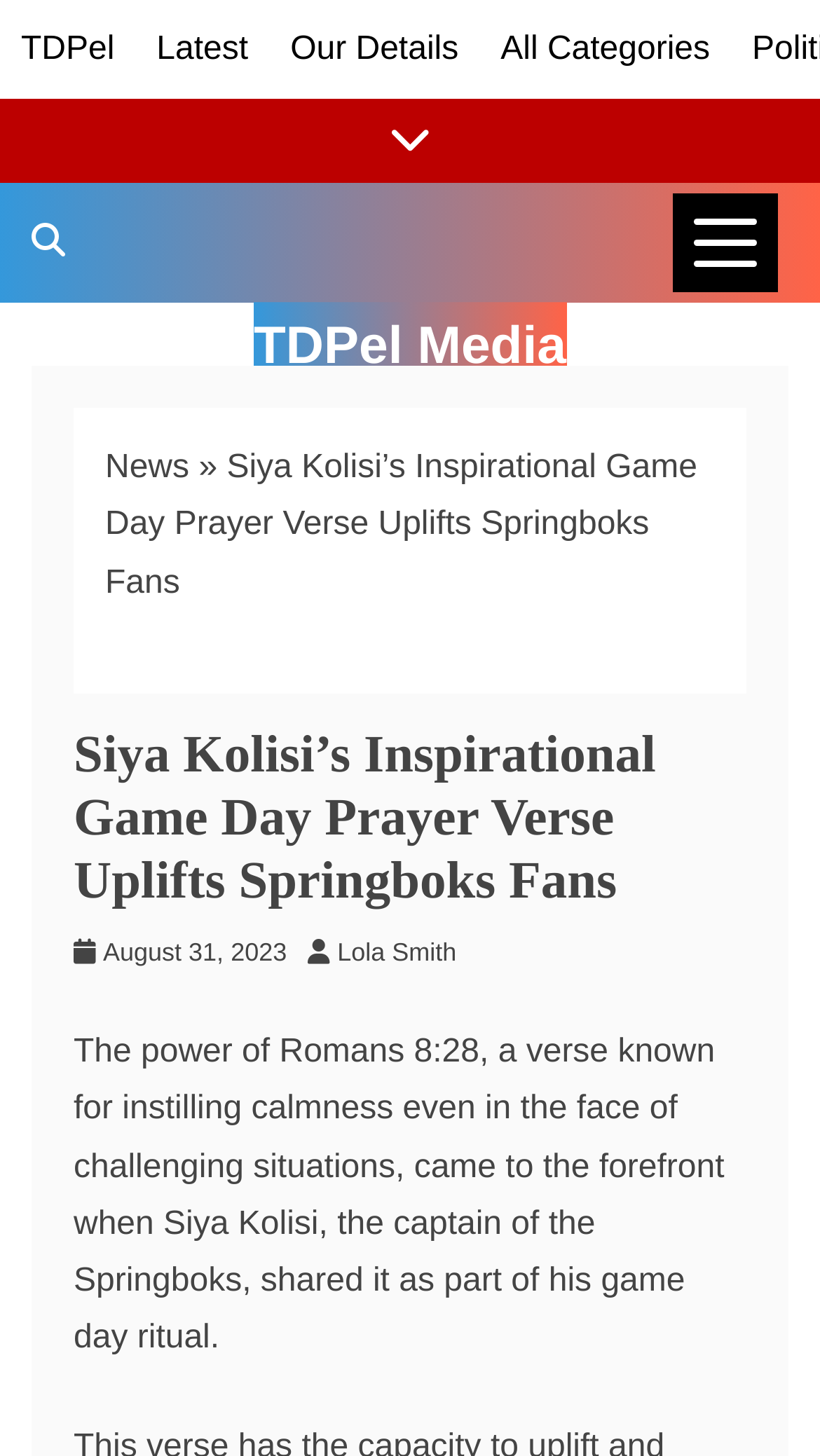Respond concisely with one word or phrase to the following query:
How many links are present in the breadcrumbs navigation?

3